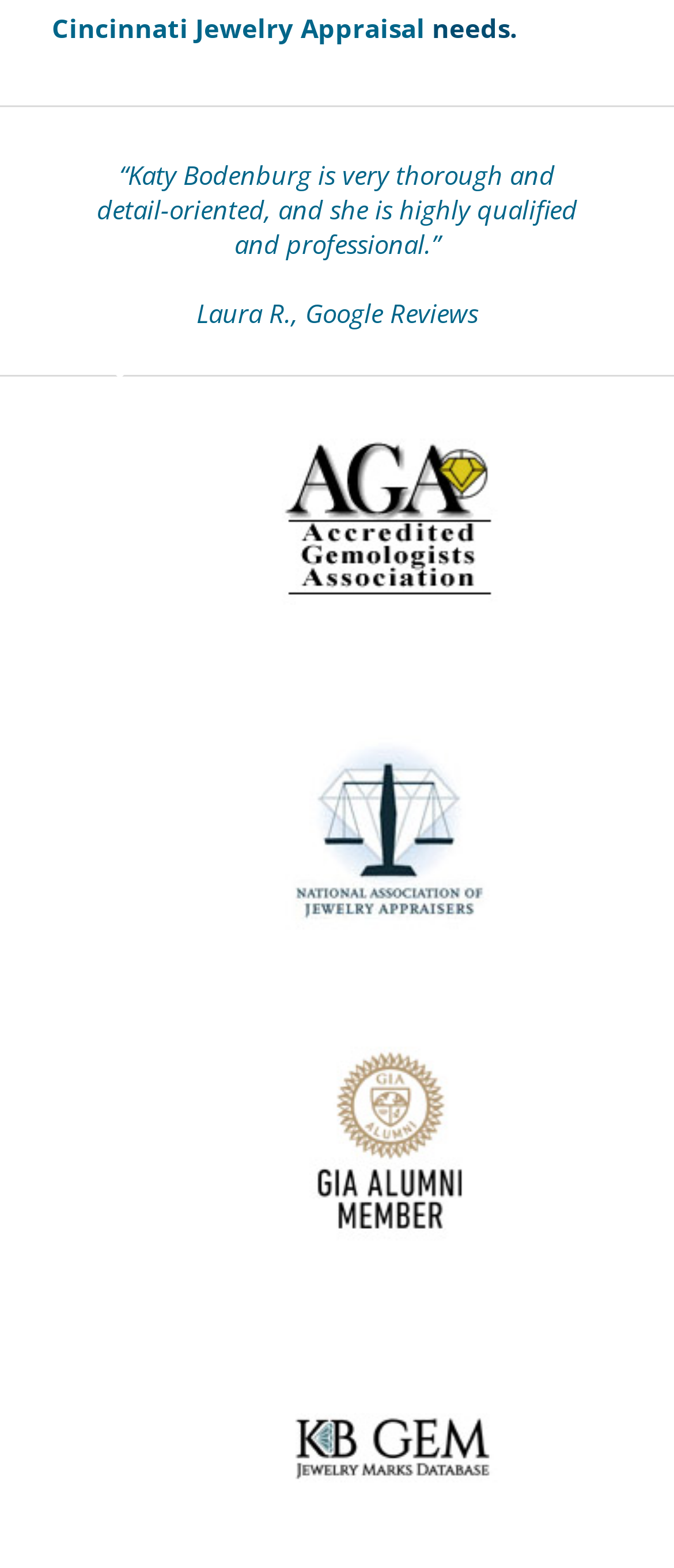Provide the bounding box coordinates, formatted as (top-left x, top-left y, bottom-right x, bottom-right y), with all values being floating point numbers between 0 and 1. Identify the bounding box of the UI element that matches the description: Cincinnati Jewelry Appraisal

[0.077, 0.007, 0.631, 0.029]